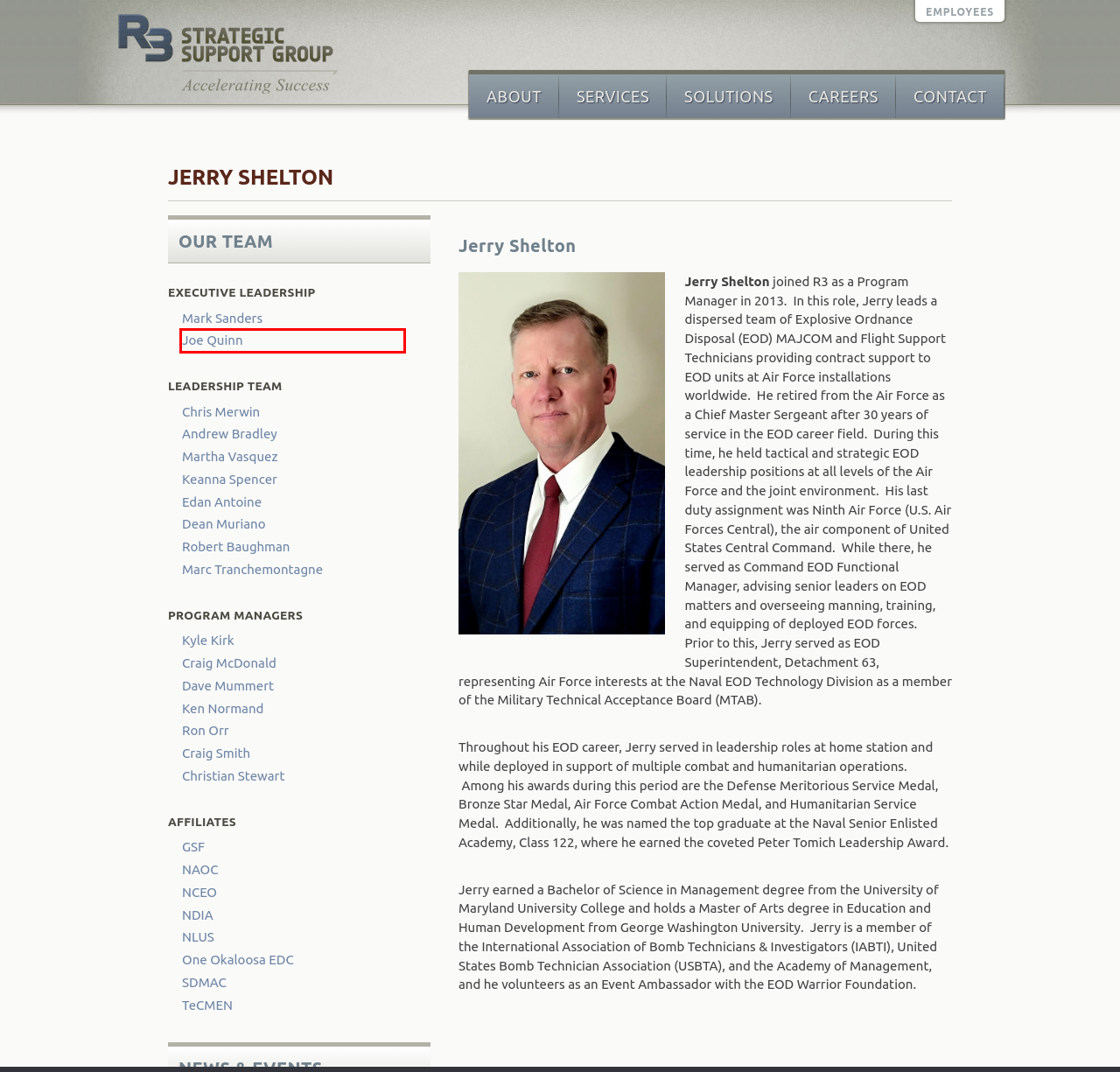You have a screenshot showing a webpage with a red bounding box highlighting an element. Choose the webpage description that best fits the new webpage after clicking the highlighted element. The descriptions are:
A. Ron Orr – R3 Strategic Support Group
B. TeCMEN – R3 Strategic Support Group
C. Dave Mummert – R3 Strategic Support Group
D. Robert Baughman – R3 Strategic Support Group
E. Joe Quinn – R3 Strategic Support Group
F. Keanna Spencer – R3 Strategic Support Group
G. Dean Muriano – R3 Strategic Support Group
H. Global SOF Foundation – R3 Strategic Support Group

E